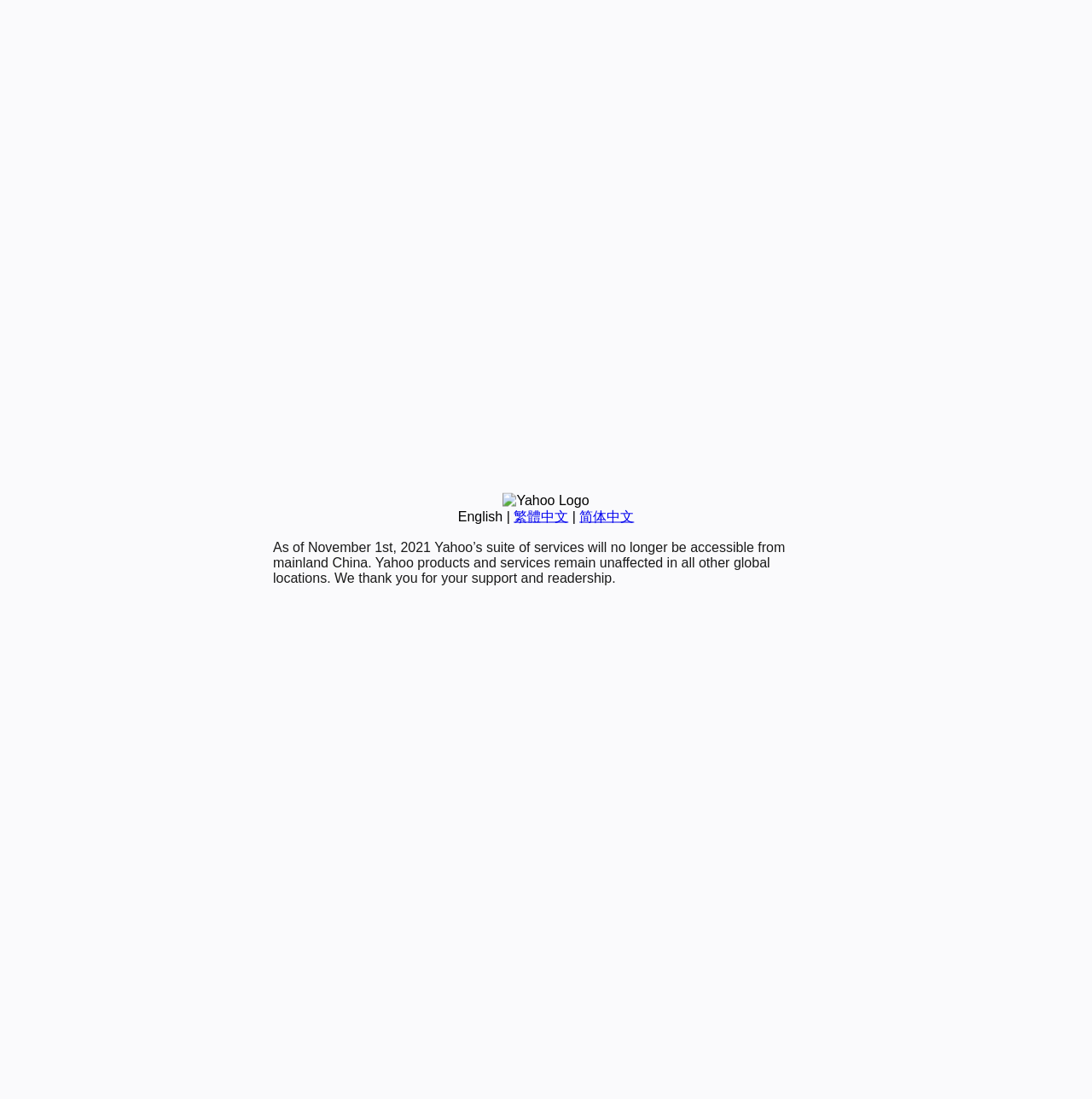Please find the bounding box for the UI component described as follows: "English".

[0.419, 0.463, 0.46, 0.476]